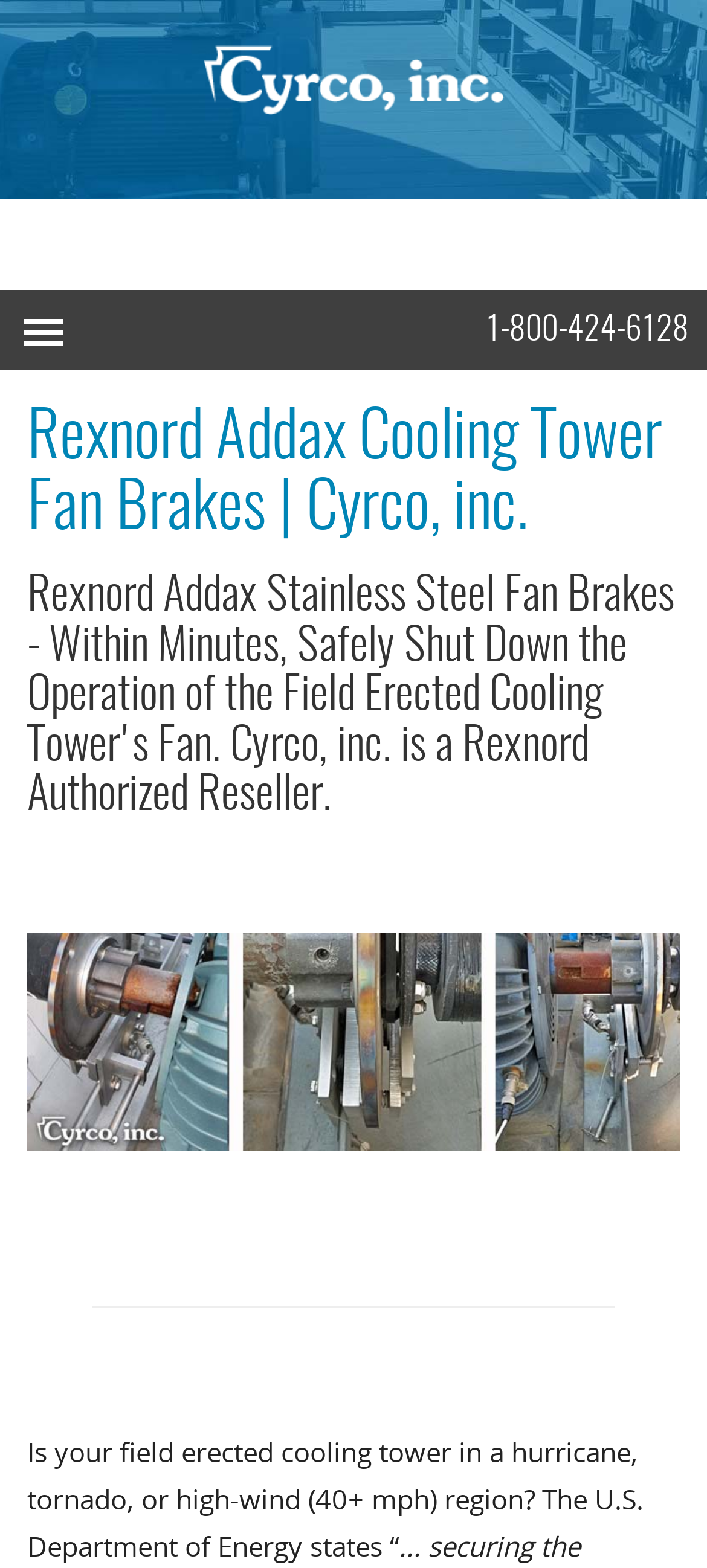What is the material of the fan brakes mentioned on the webpage?
Look at the image and answer with only one word or phrase.

Stainless Steel